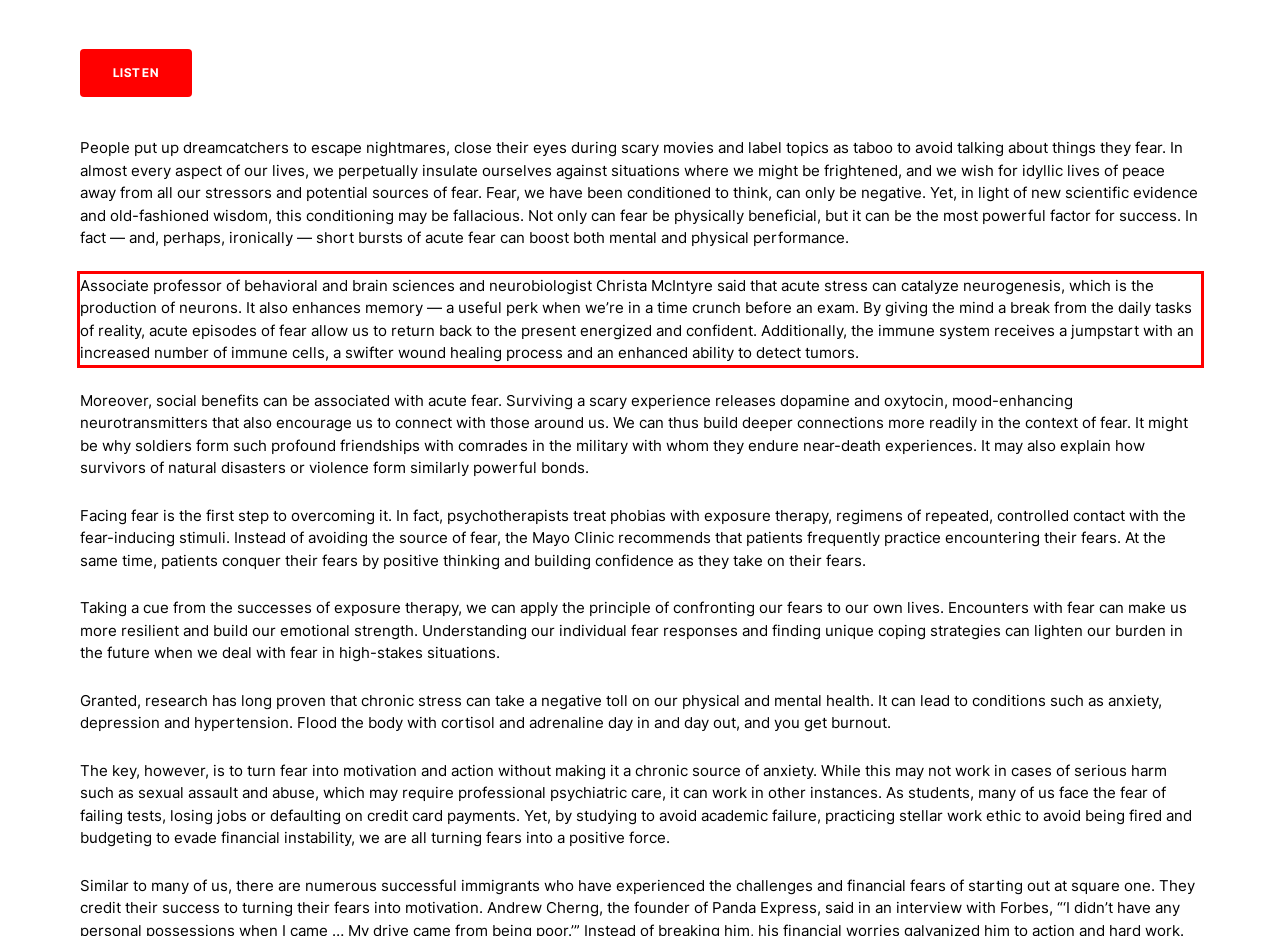By examining the provided screenshot of a webpage, recognize the text within the red bounding box and generate its text content.

Associate professor of behavioral and brain sciences and neurobiologist Christa McIntyre said that acute stress can catalyze neurogenesis, which is the production of neurons. It also enhances memory — a useful perk when we’re in a time crunch before an exam. By giving the mind a break from the daily tasks of reality, acute episodes of fear allow us to return back to the present energized and confident. Additionally, the immune system receives a jumpstart with an increased number of immune cells, a swifter wound healing process and an enhanced ability to detect tumors.